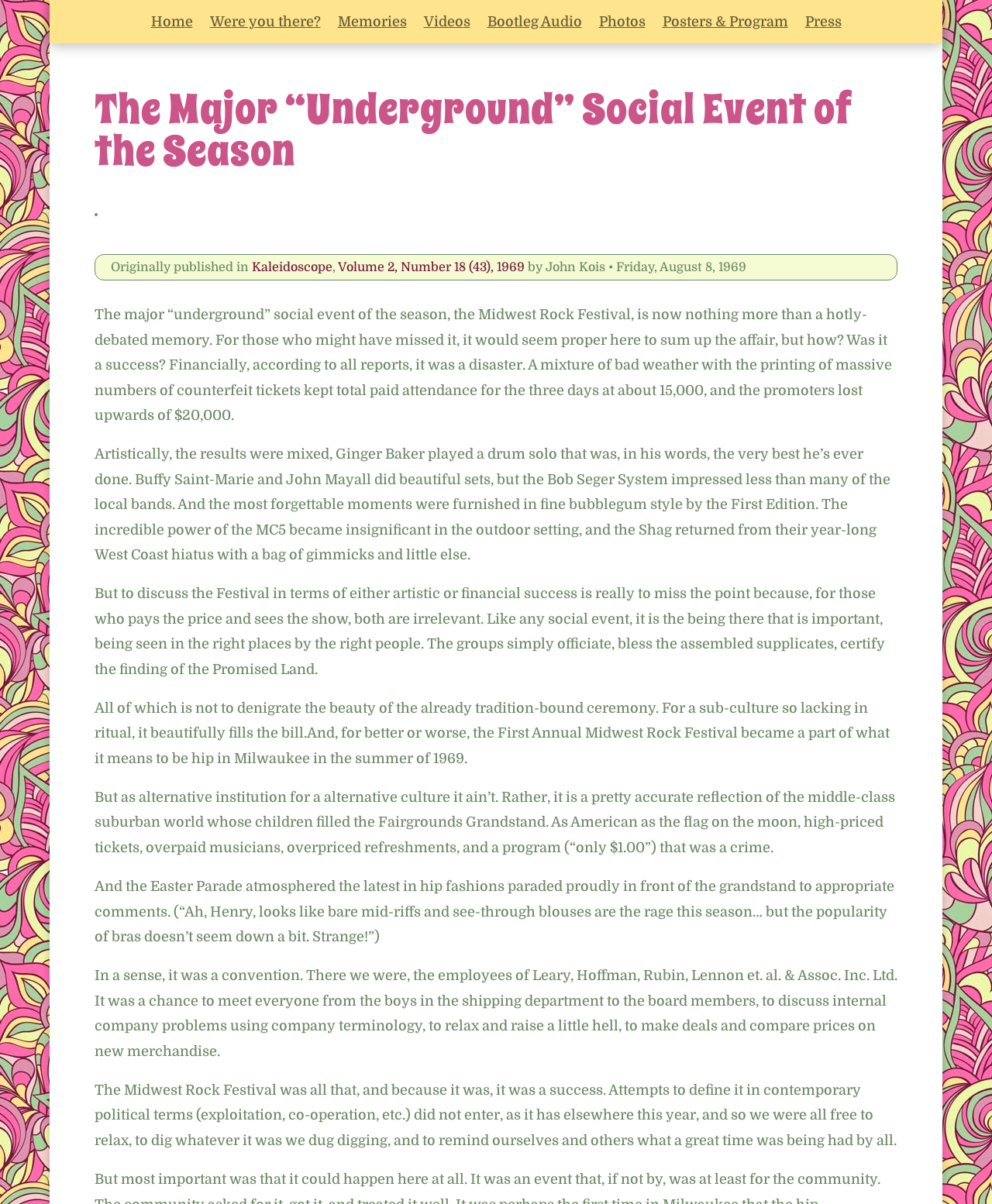What was the atmosphere like at the festival?
Carefully analyze the image and provide a thorough answer to the question.

The text describes the festival as a convention, where people came to meet, discuss, and relax, and to show off their fashion sense, with a sense of community and shared experience.